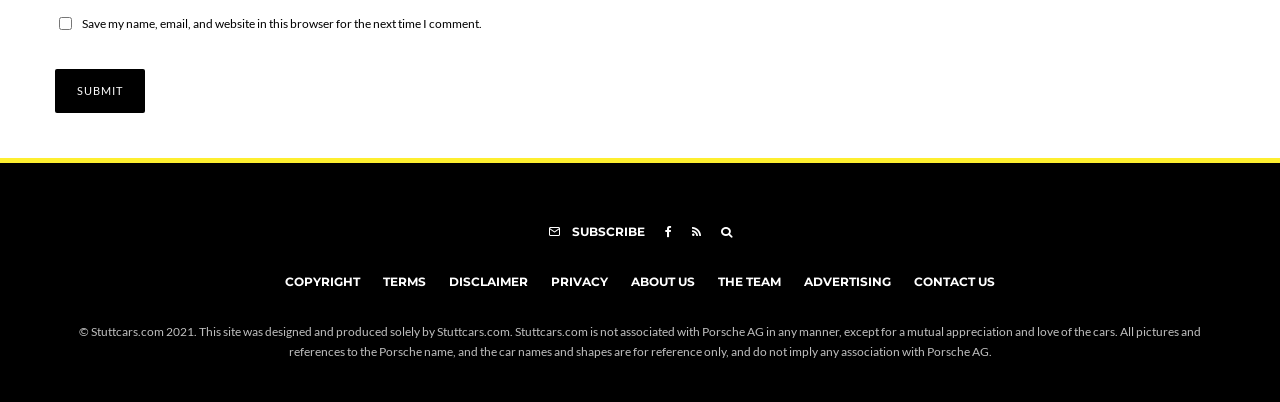What is the copyright information?
Provide a one-word or short-phrase answer based on the image.

© Stuttcars.com 2021